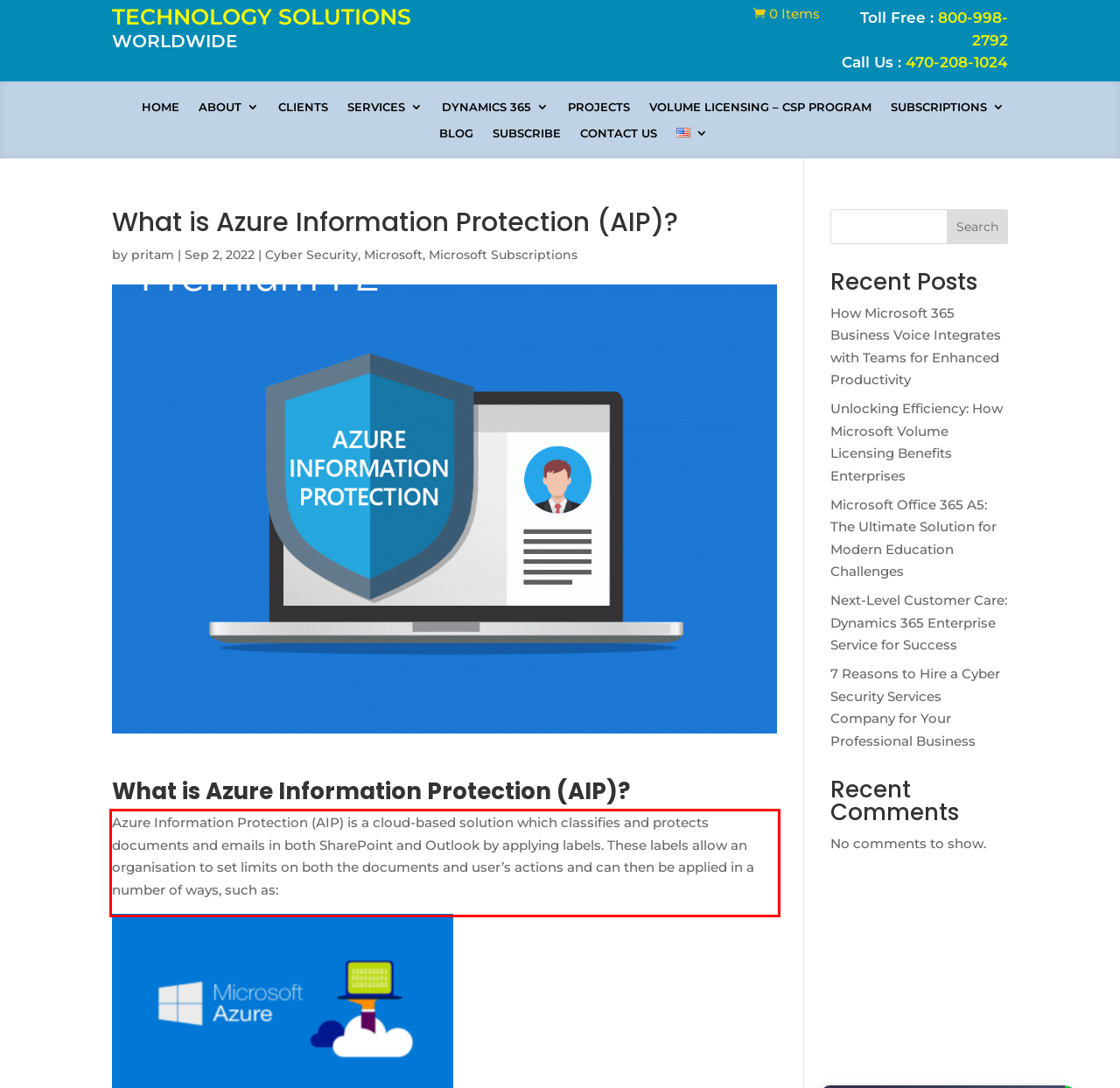Look at the provided screenshot of the webpage and perform OCR on the text within the red bounding box.

Azure Information Protection (AIP) is a cloud-based solution which classifies and protects documents and emails in both SharePoint and Outlook by applying labels. These labels allow an organisation to set limits on both the documents and user’s actions and can then be applied in a number of ways, such as: